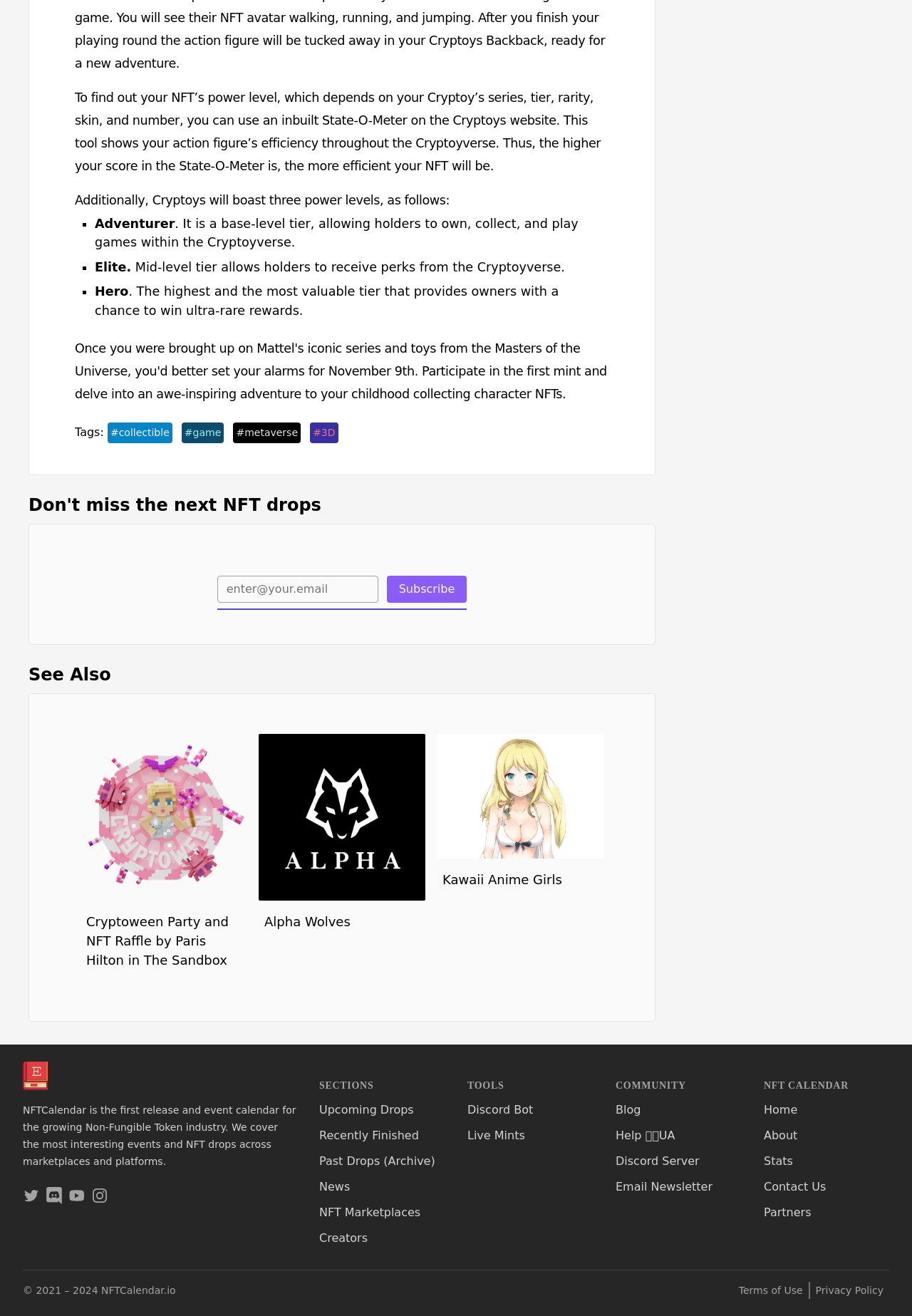What are the sections listed in the 'SECTIONS' heading?
Please give a detailed and elaborate answer to the question.

The 'SECTIONS' heading lists several sections, including Upcoming Drops, Recently Finished, Past Drops (Archive), News, NFT Marketplaces, and Creators.